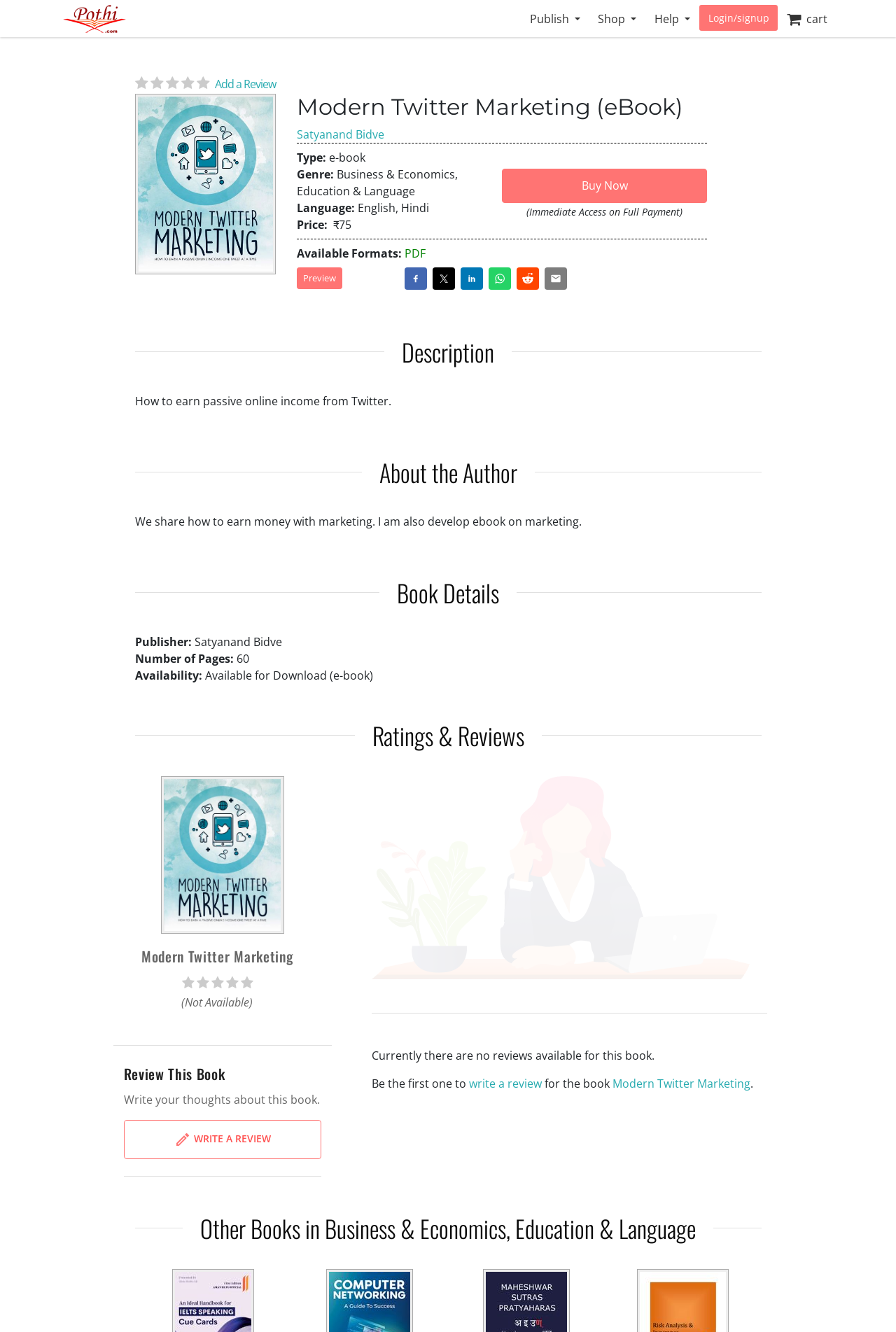Please identify the bounding box coordinates of the element's region that I should click in order to complete the following instruction: "Click the 'Buy Now' button". The bounding box coordinates consist of four float numbers between 0 and 1, i.e., [left, top, right, bottom].

[0.56, 0.127, 0.789, 0.152]